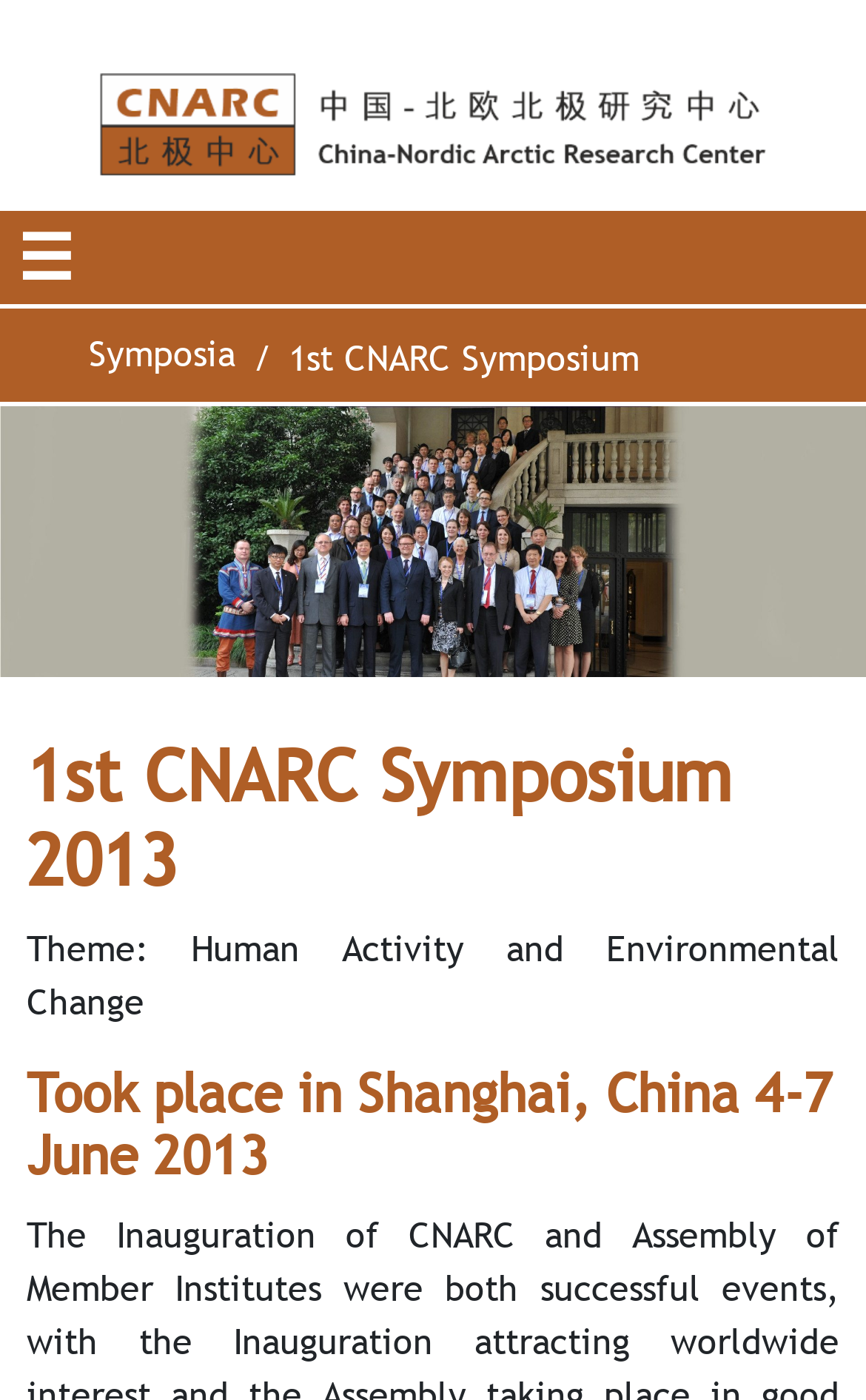Please find and provide the title of the webpage.

1st CNARC Symposium 2013